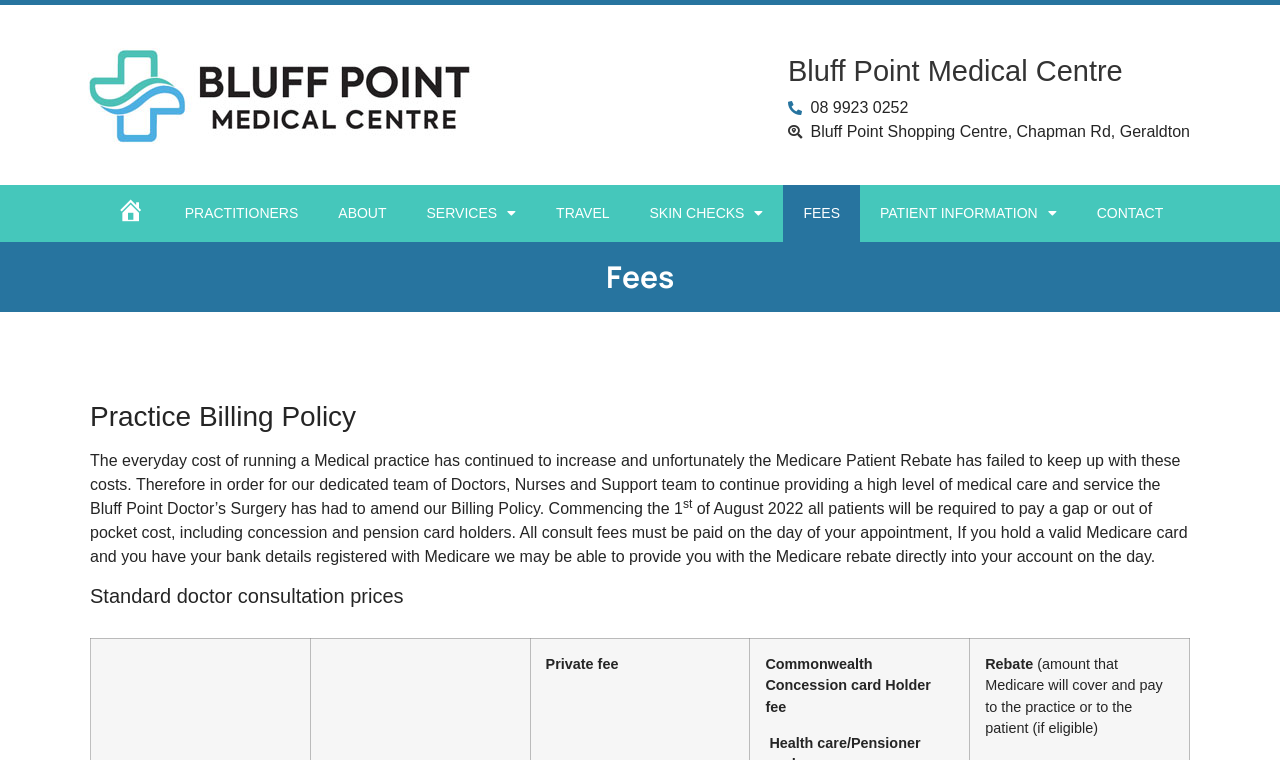Analyze and describe the webpage in a detailed narrative.

The webpage is about the fees of Bluff Point Medical Centre. At the top left, there is a logo of the medical centre, accompanied by a heading with the centre's name. To the right of the logo, there is a phone number and the centre's address. 

Below the logo and the centre's information, there is a navigation menu with 8 links: HOME, PRACTITIONERS, ABOUT, SERVICES, TRAVEL, SKIN CHECKS, FEES, and CONTACT. The FEES link is currently selected.

The main content of the webpage is divided into three sections. The first section has a heading "Fees" and explains the practice billing policy. The policy states that due to increasing costs, the medical centre has to amend its billing policy, and patients will be required to pay a gap or out of pocket cost, including concession and pension card holders, starting from August 2022.

The second section has a heading "Practice Billing Policy" and provides more details about the billing policy. The third section has a heading "Standard doctor consultation prices", but the prices are not explicitly listed.